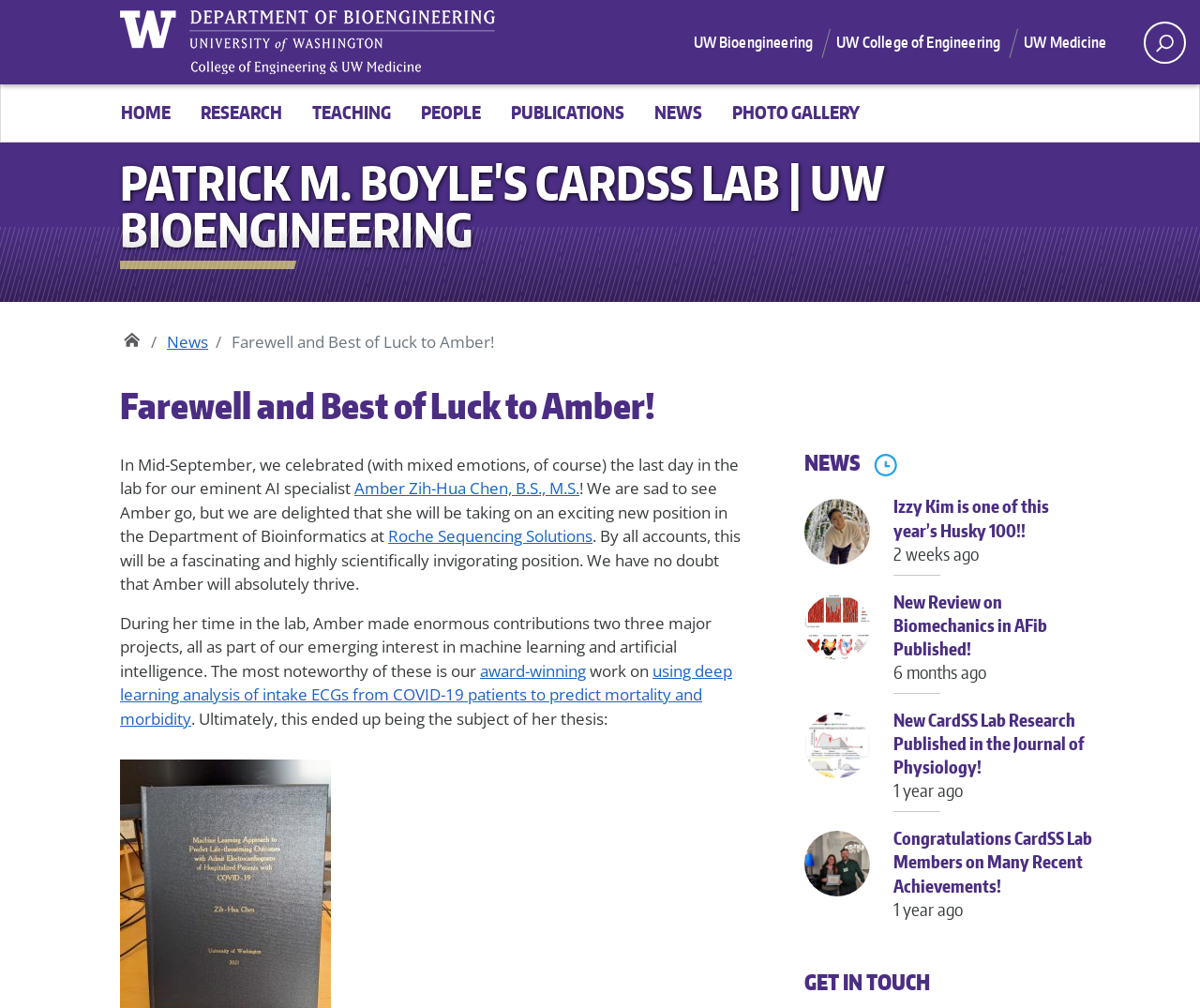Find the bounding box coordinates of the clickable region needed to perform the following instruction: "Visit the 'HOME' page". The coordinates should be provided as four float numbers between 0 and 1, i.e., [left, top, right, bottom].

[0.101, 0.091, 0.155, 0.133]